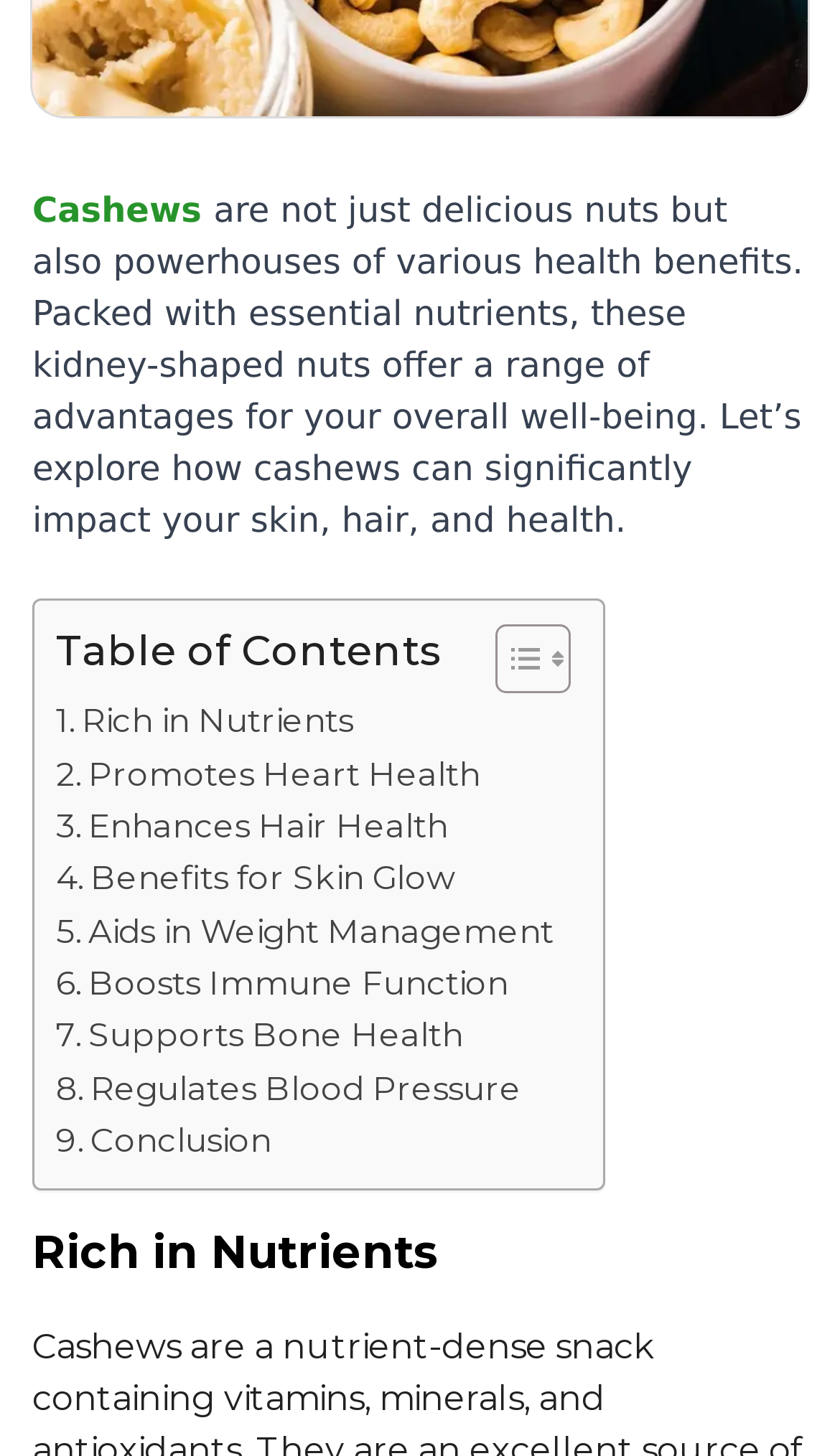Determine the bounding box of the UI component based on this description: "Benefits for Skin Glow". The bounding box coordinates should be four float values between 0 and 1, i.e., [left, top, right, bottom].

[0.067, 0.586, 0.541, 0.622]